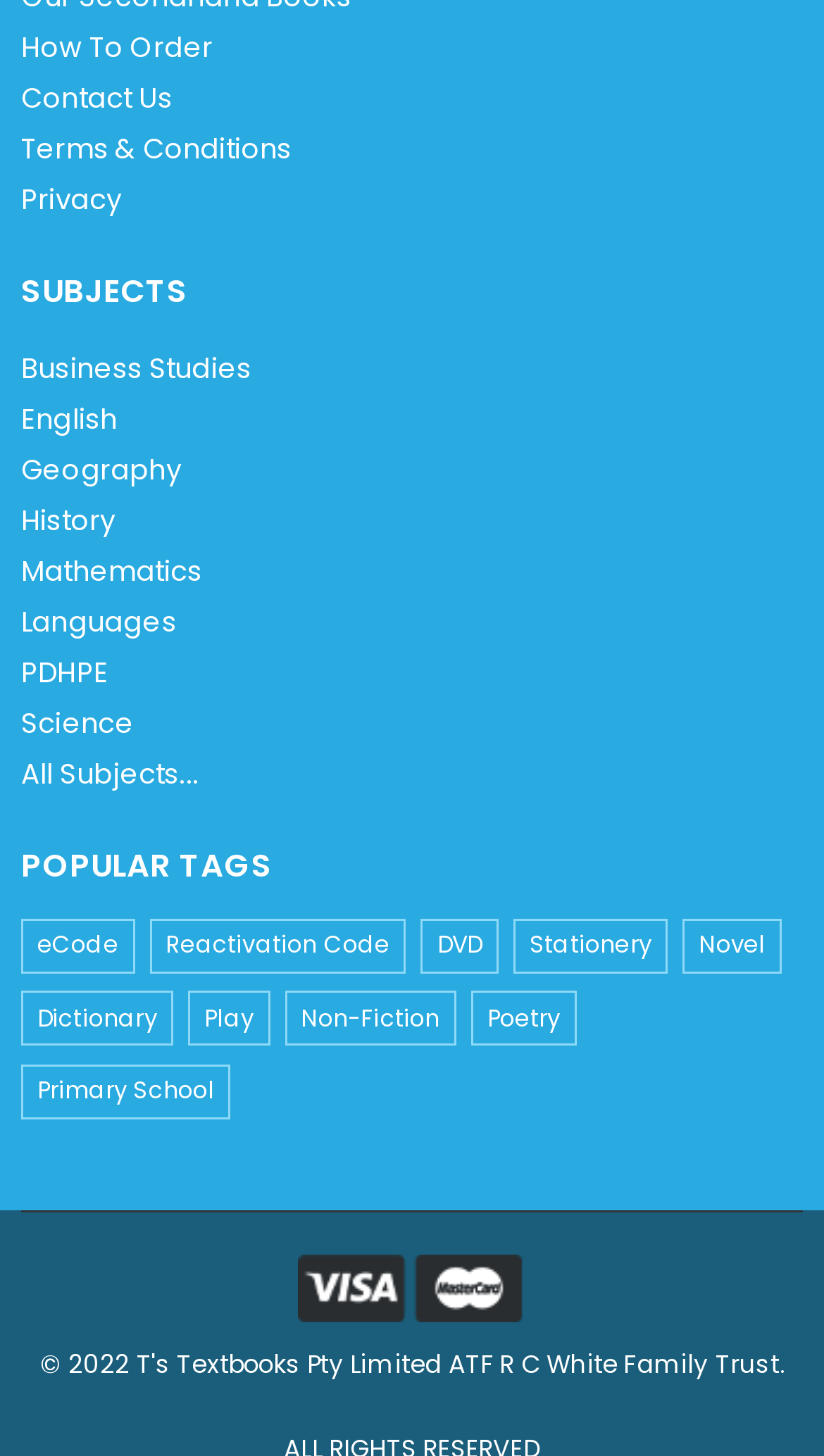What is the last popular tag listed?
Please provide a detailed and thorough answer to the question.

The webpage has a section labeled 'POPULAR TAGS' which lists various popular tags. The last popular tag listed is 'Poetry'.